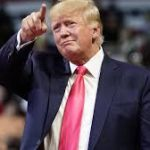Respond to the following question using a concise word or phrase: 
What type of event is the individual likely participating in?

political event or rally